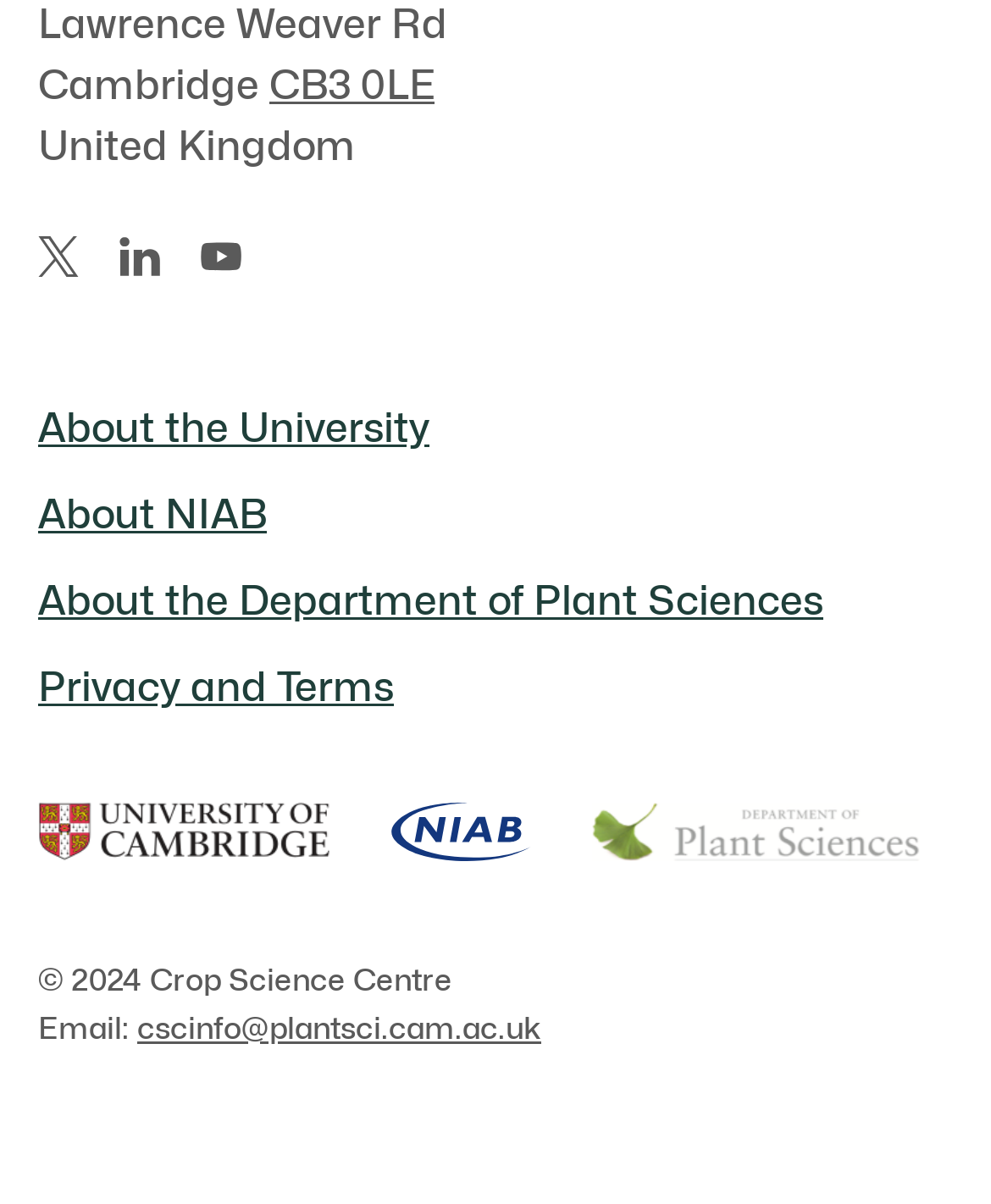With reference to the image, please provide a detailed answer to the following question: How many social media links are present?

There are three social media links present on the webpage, namely 'CSC on X/Twitter', 'CSC on LinkedIn', and 'CSC on YouTube', each with an accompanying image element.